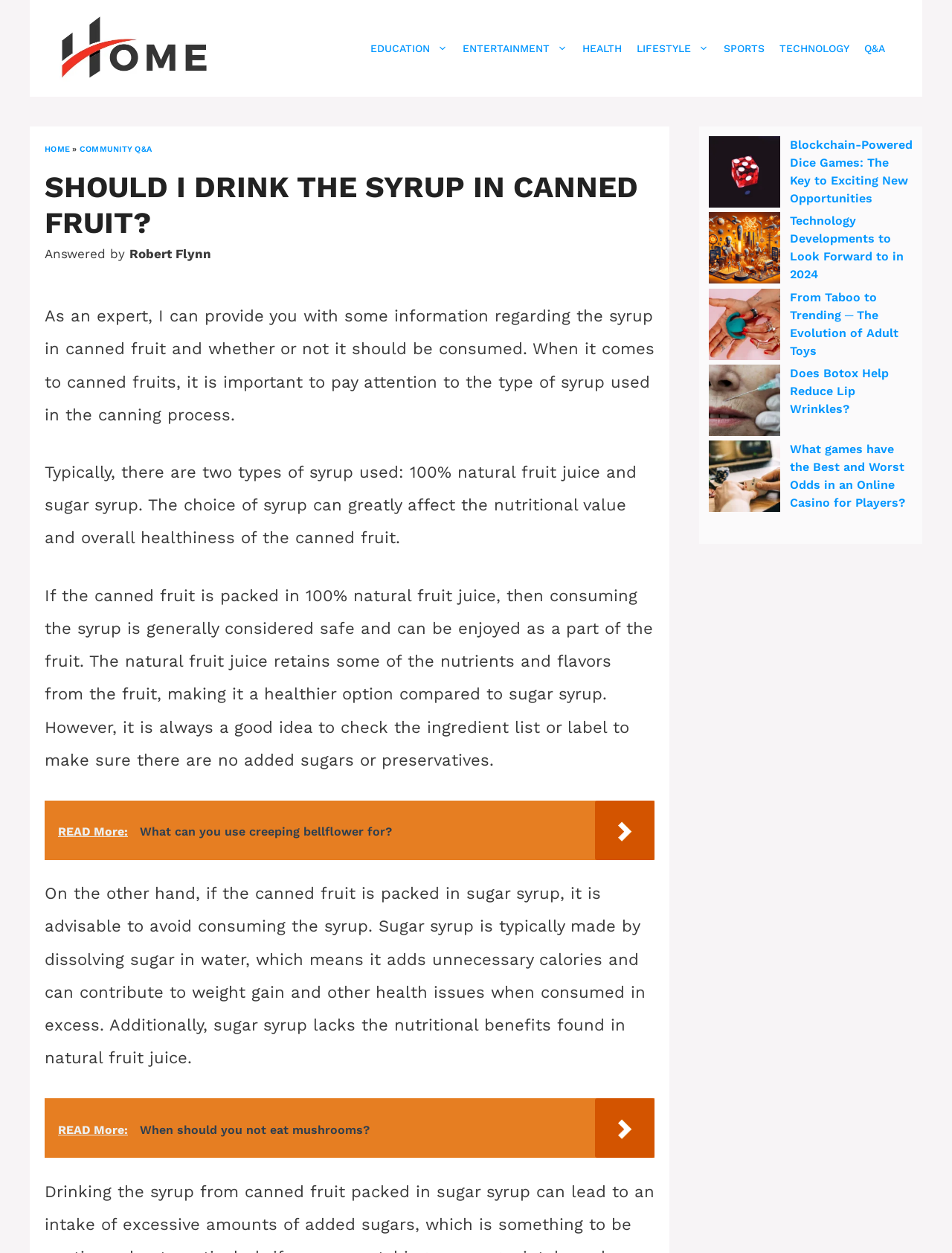Highlight the bounding box coordinates of the element you need to click to perform the following instruction: "Click the 'H.O.M.E.' link."

[0.062, 0.031, 0.258, 0.043]